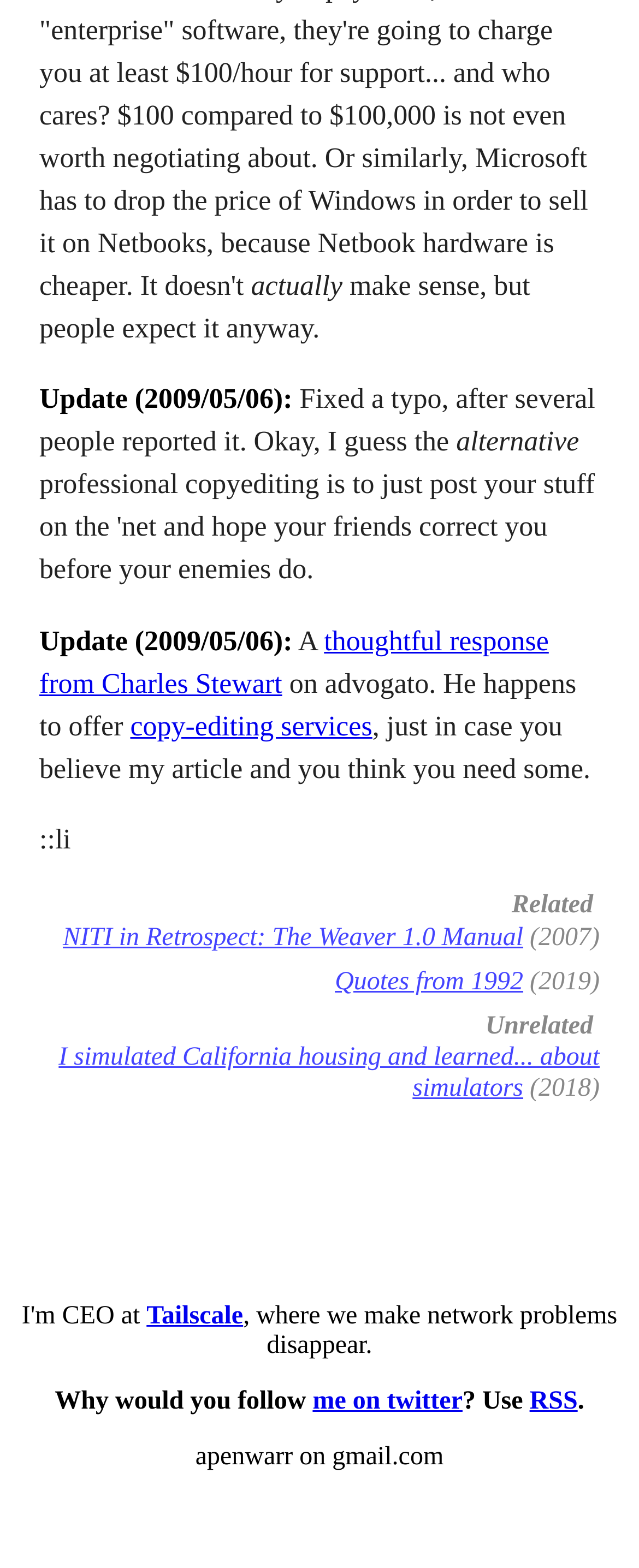Please determine the bounding box coordinates of the element to click in order to execute the following instruction: "click the link to read the article 'NITI in Retrospect: The Weaver 1.0 Manual'". The coordinates should be four float numbers between 0 and 1, specified as [left, top, right, bottom].

[0.098, 0.589, 0.819, 0.607]